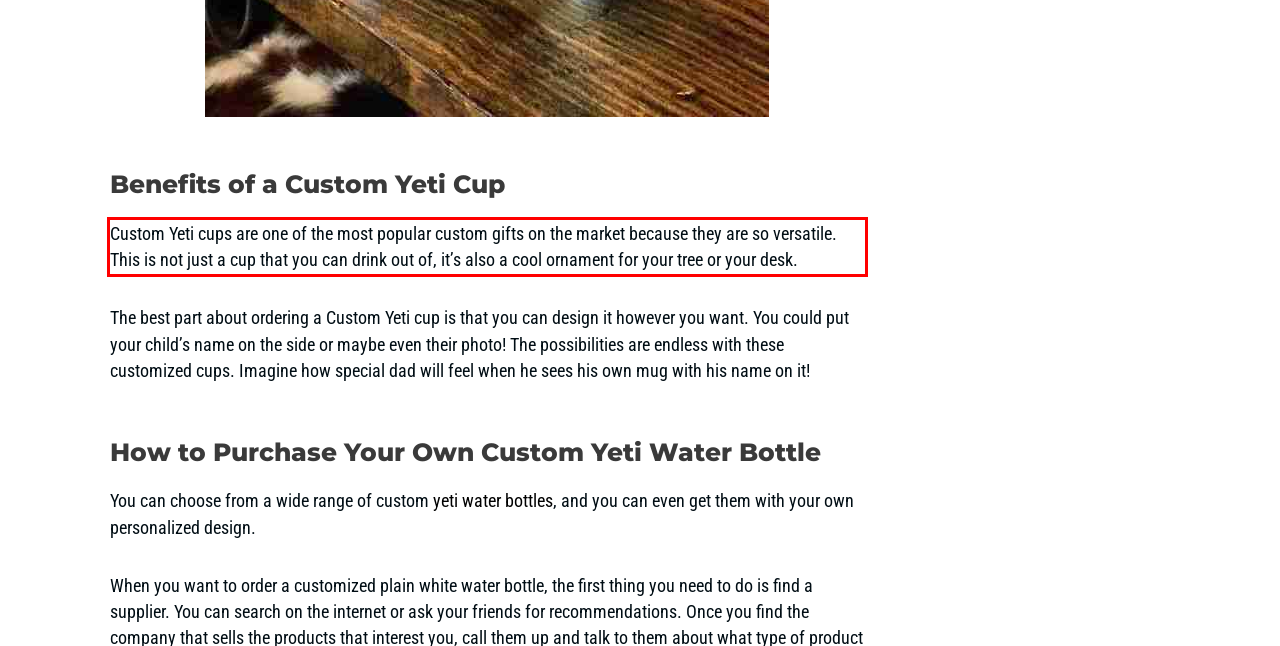Using the provided screenshot of a webpage, recognize and generate the text found within the red rectangle bounding box.

Custom Yeti cups are one of the most popular custom gifts on the market because they are so versatile. This is not just a cup that you can drink out of, it’s also a cool ornament for your tree or your desk.